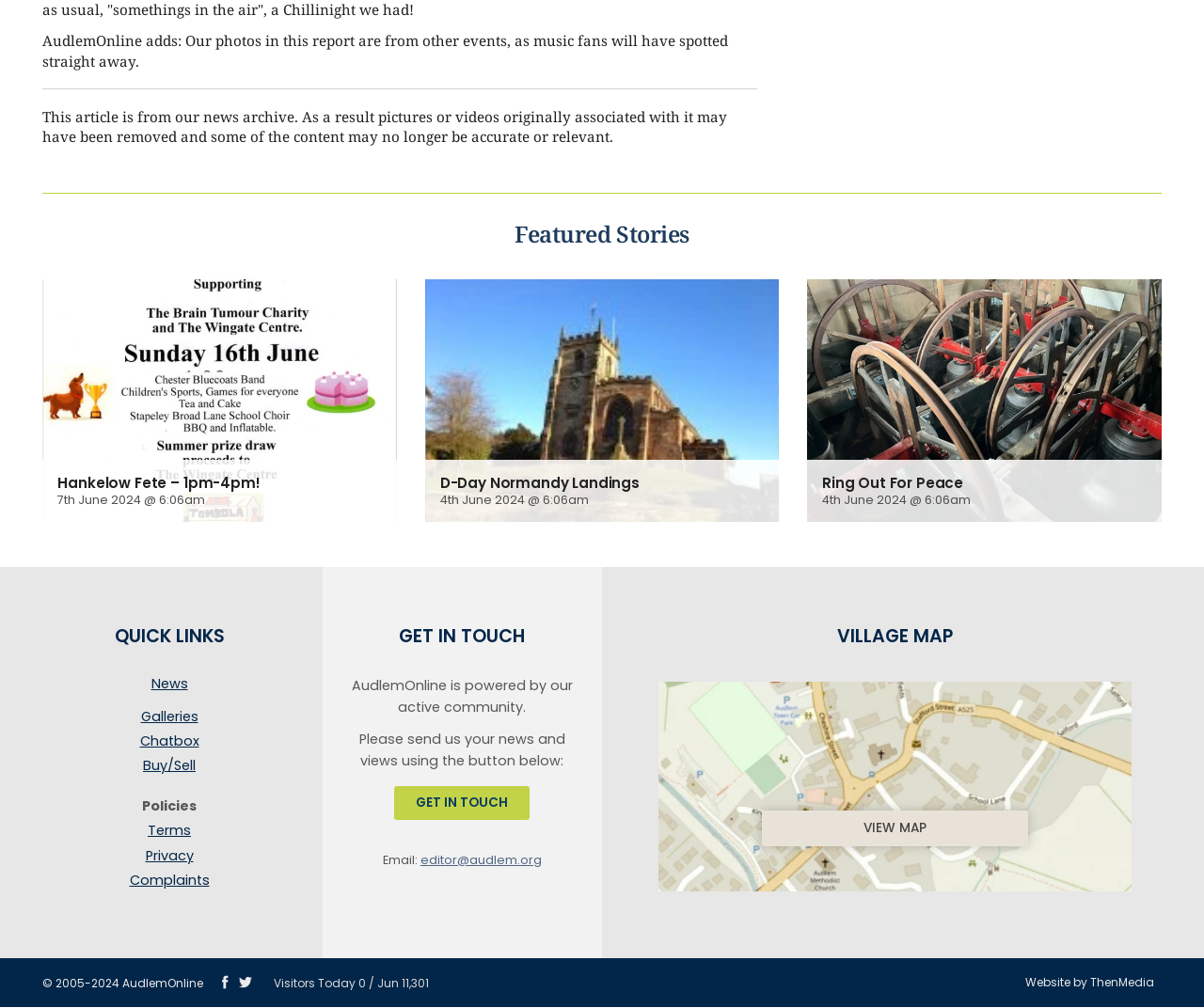Provide your answer to the question using just one word or phrase: What is the location of AudlemOnline?

Audlem